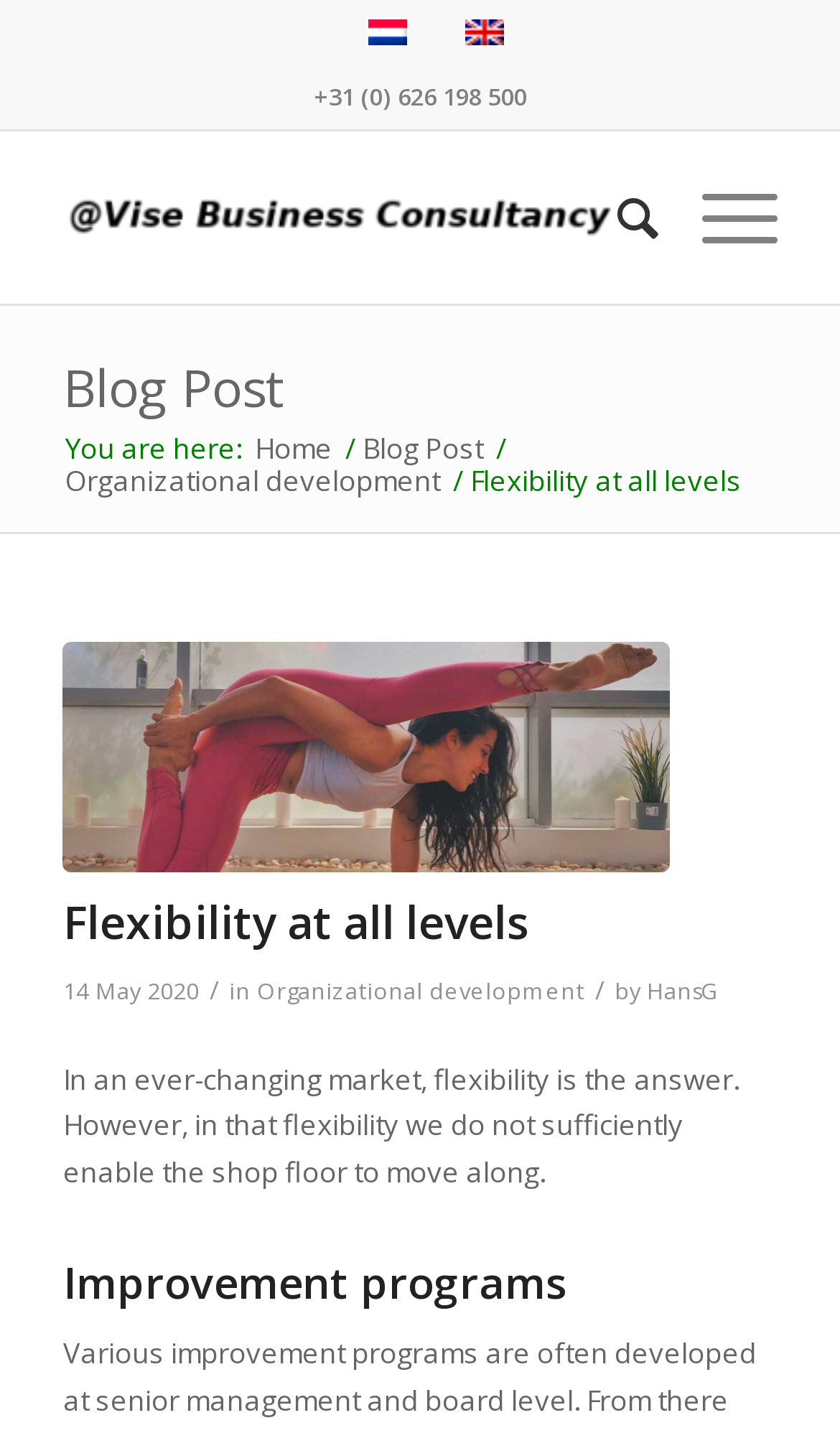Please provide a comprehensive answer to the question based on the screenshot: What is the title of the blog post?

I found the title of the blog post by looking at the static text element with the bounding box coordinates [0.56, 0.322, 0.883, 0.349]. The text content of this element is 'Flexibility at all levels', which is the title of the blog post.